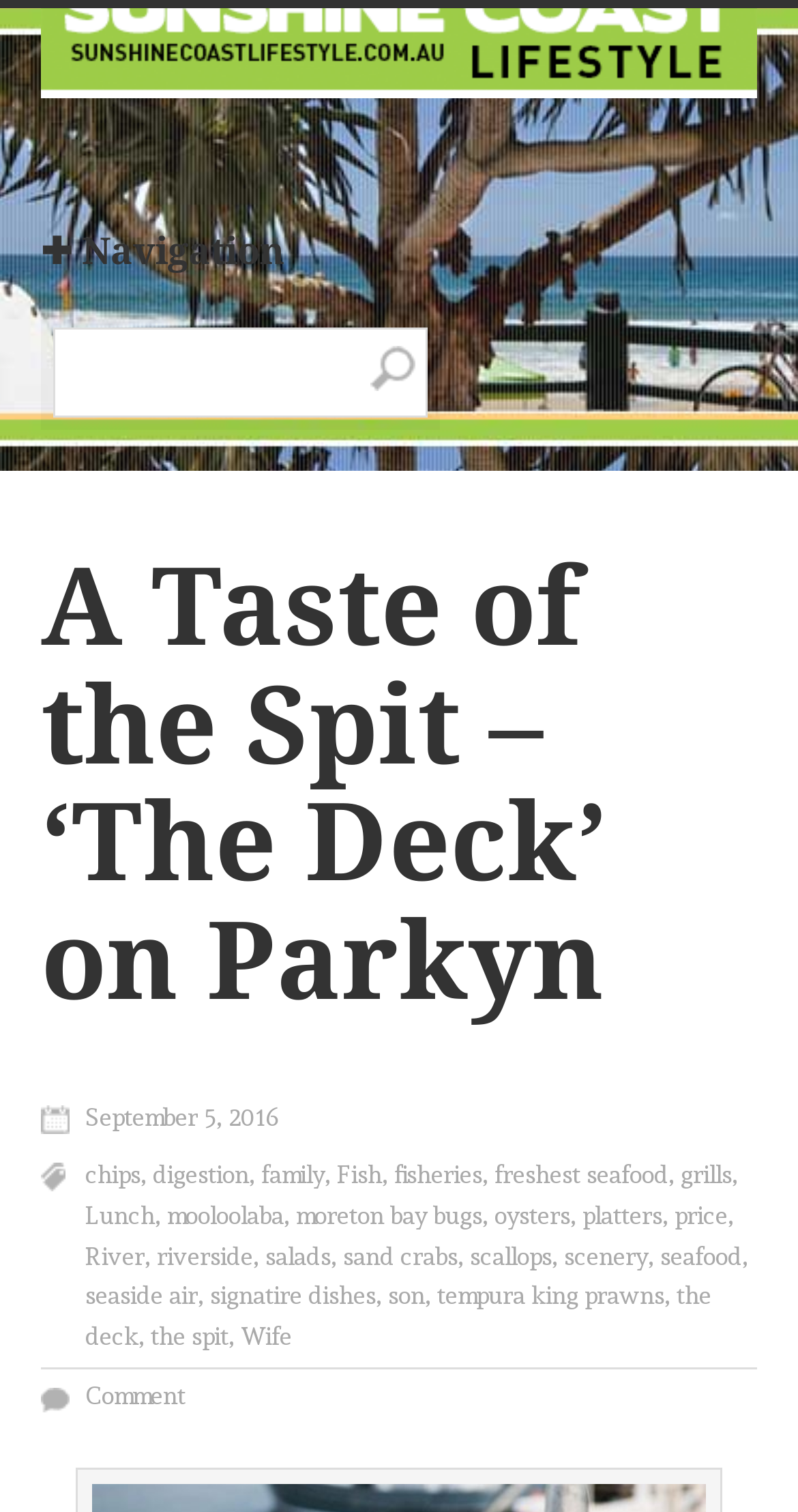What type of food does the restaurant serve?
Using the details shown in the screenshot, provide a comprehensive answer to the question.

By analyzing the links on the webpage, I found several mentions of seafood-related terms such as 'fish', 'oysters', 'scallops', and 'seafood', which implies that the restaurant serves seafood.